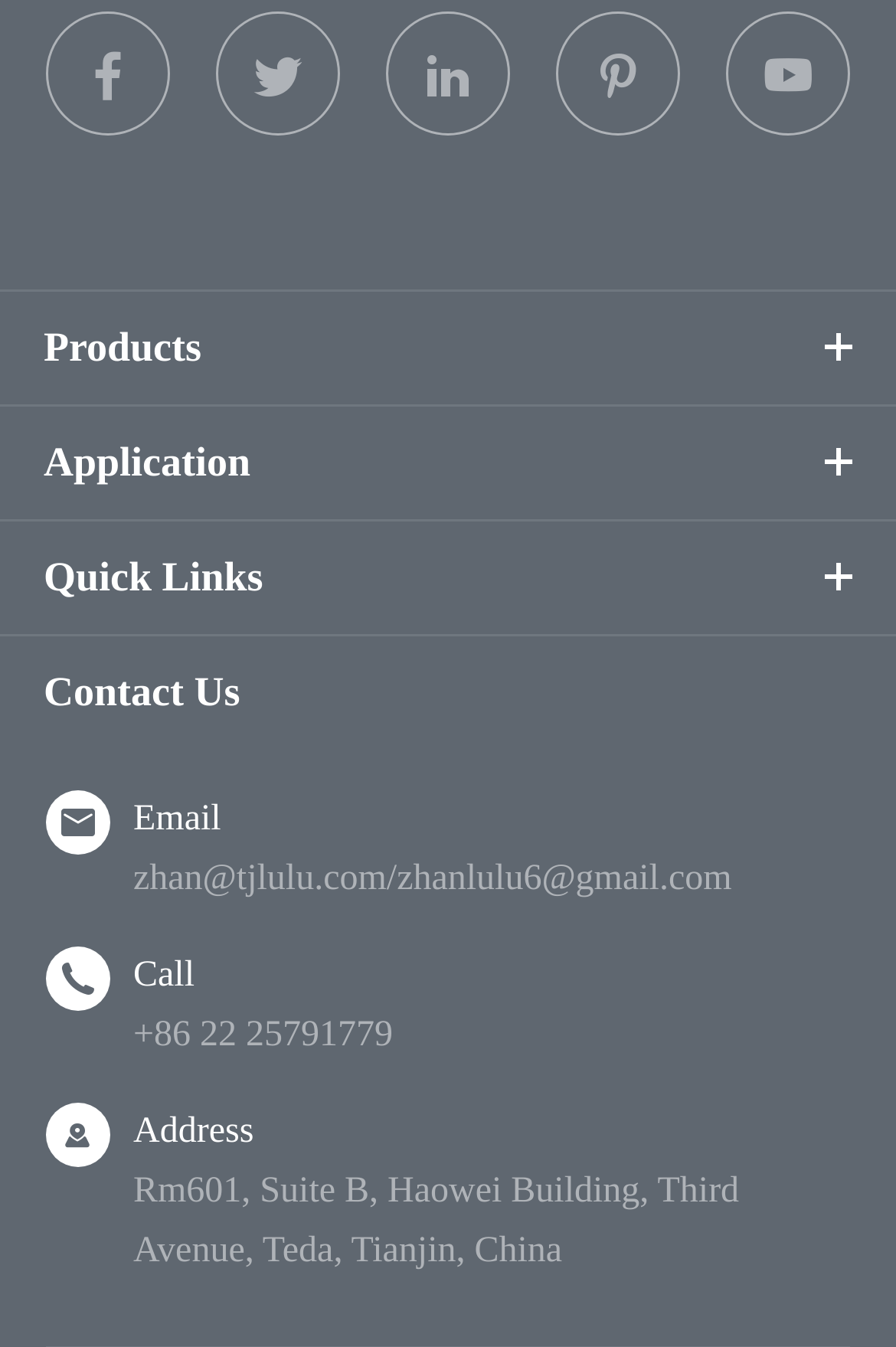Please mark the bounding box coordinates of the area that should be clicked to carry out the instruction: "Call +86 22 25791779".

[0.149, 0.754, 0.439, 0.783]